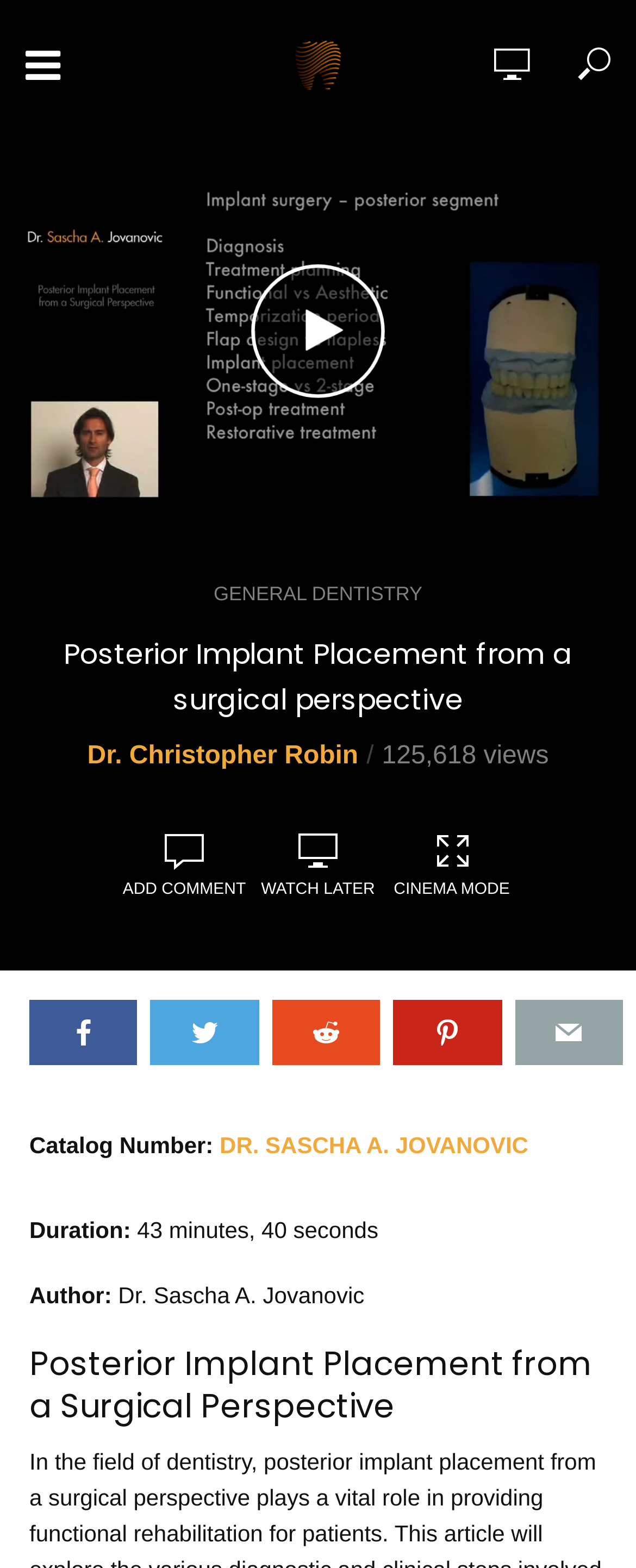Please find the bounding box coordinates of the element's region to be clicked to carry out this instruction: "go to home page".

[0.0, 0.099, 0.8, 0.138]